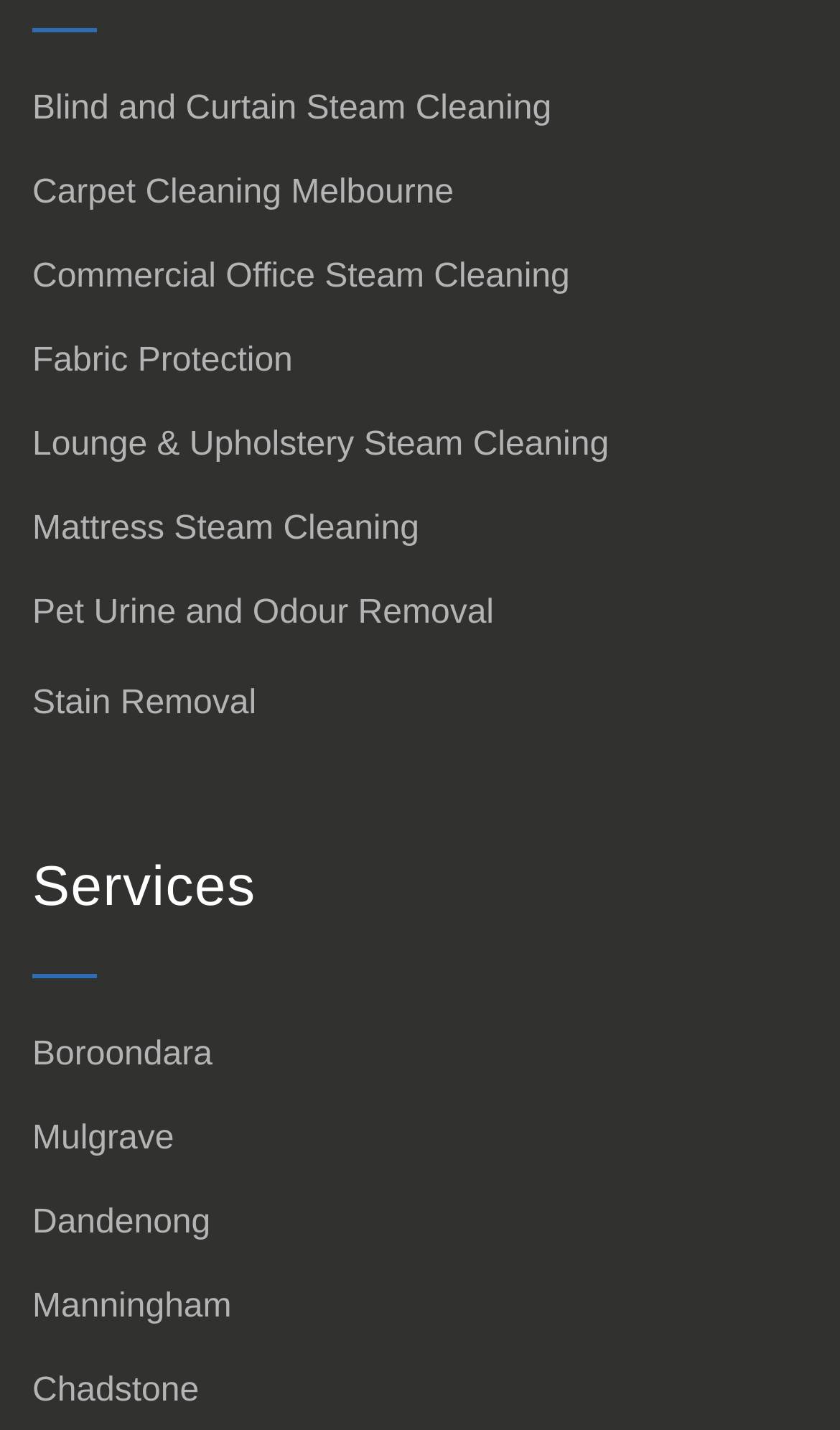Please specify the bounding box coordinates in the format (top-left x, top-left y, bottom-right x, bottom-right y), with all values as floating point numbers between 0 and 1. Identify the bounding box of the UI element described by: Carpet Cleaning Melbourne

[0.038, 0.113, 0.54, 0.158]